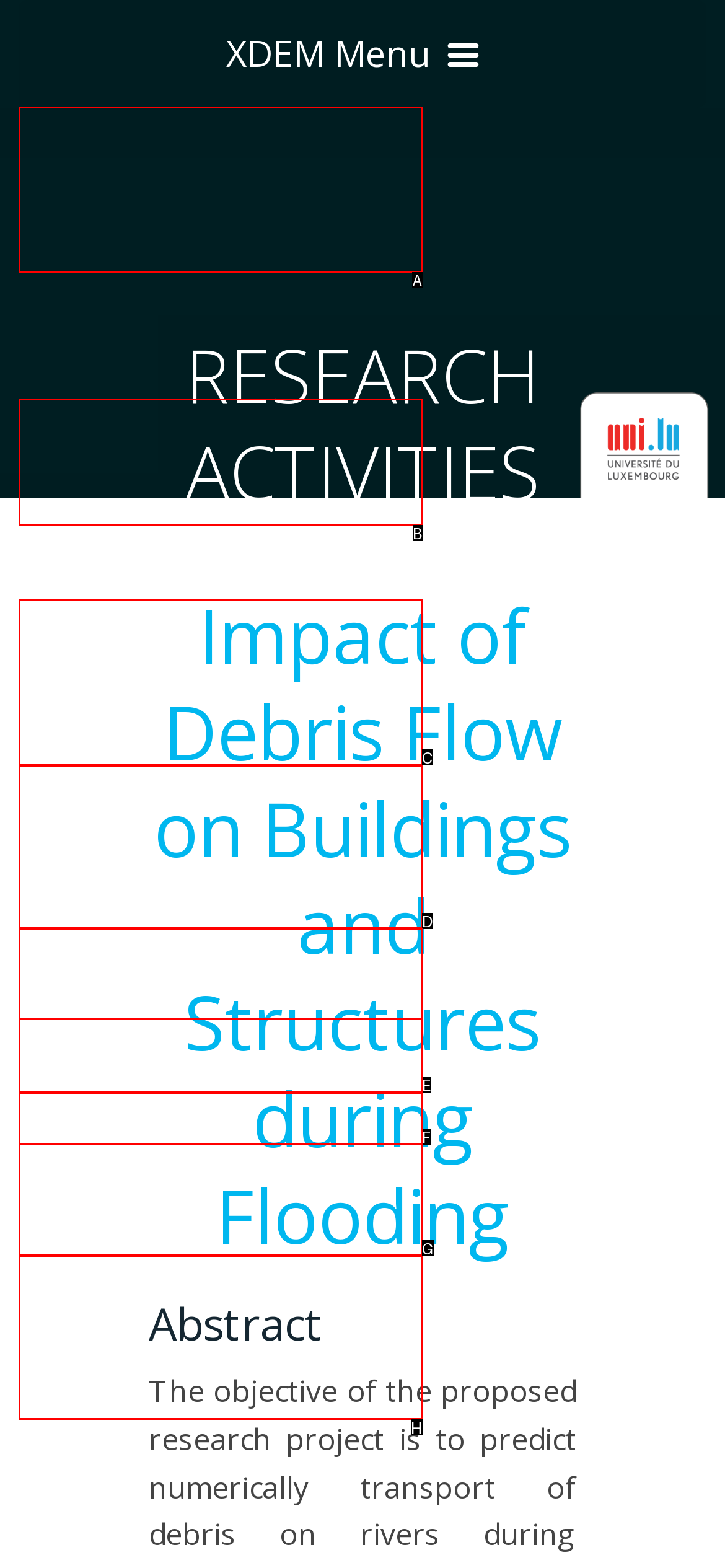Choose the HTML element that best fits the given description: Team 3. Answer by stating the letter of the option.

A